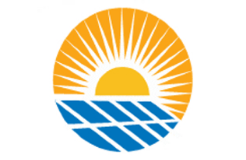Convey a rich and detailed description of the image.

The image features a stylized logo showcasing a vibrant sun rising above wavy blue lines that represent water. The sun is depicted in bright yellow, radiating an array of sunbeams in a gradient of oranges and yellows, suggesting warmth and optimism. The blue lines below convey a sense of tranquility and connection to nature, likely symbolizing water or the ocean. This logo evokes themes of energy, sustainability, and a harmonious relationship with the environment, making it suitable for organizations focused on renewable energy, environmental conservation, or community engagement.